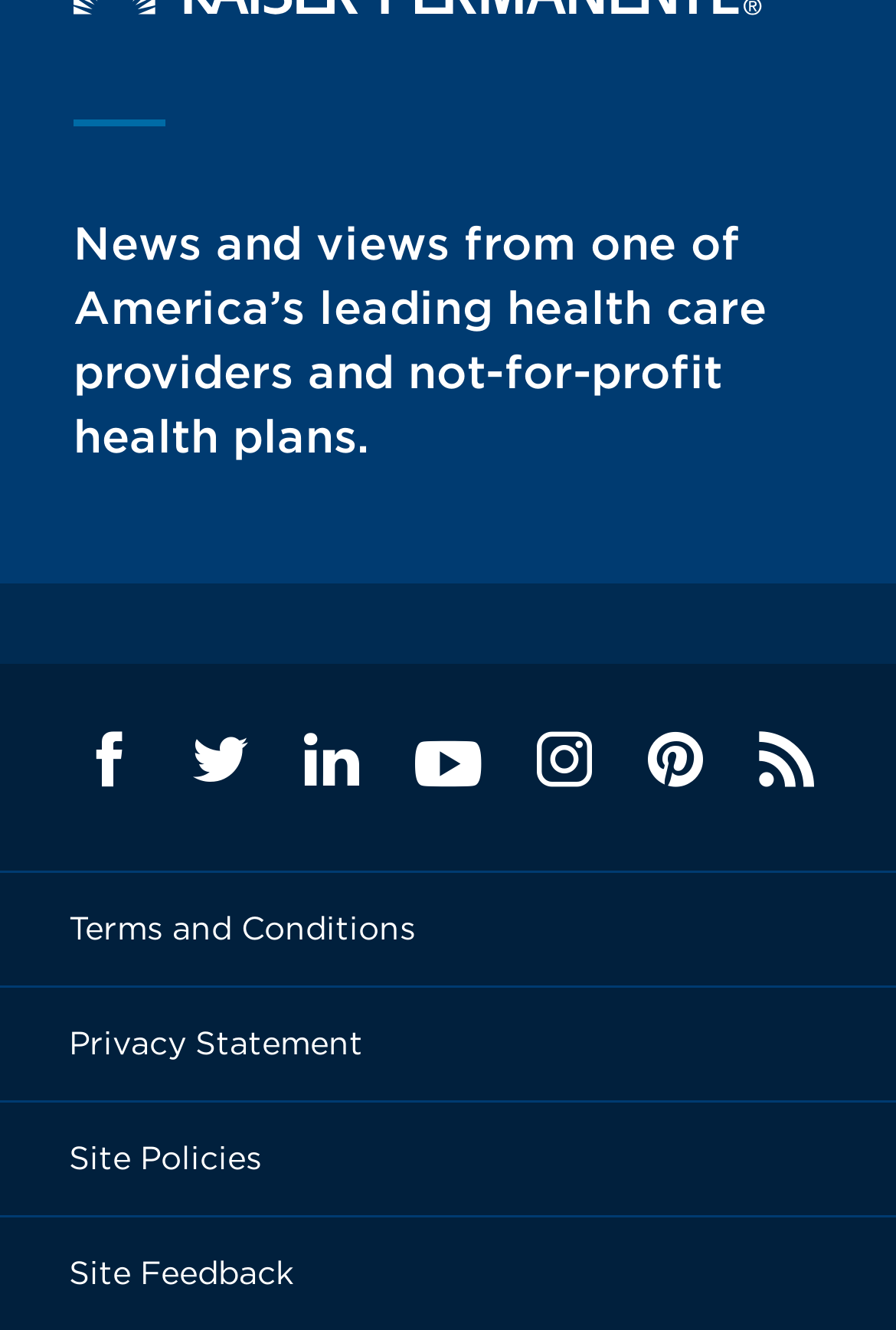Pinpoint the bounding box coordinates of the element that must be clicked to accomplish the following instruction: "Visit footer link". The coordinates should be in the format of four float numbers between 0 and 1, i.e., [left, top, right, bottom].

[0.091, 0.55, 0.153, 0.592]